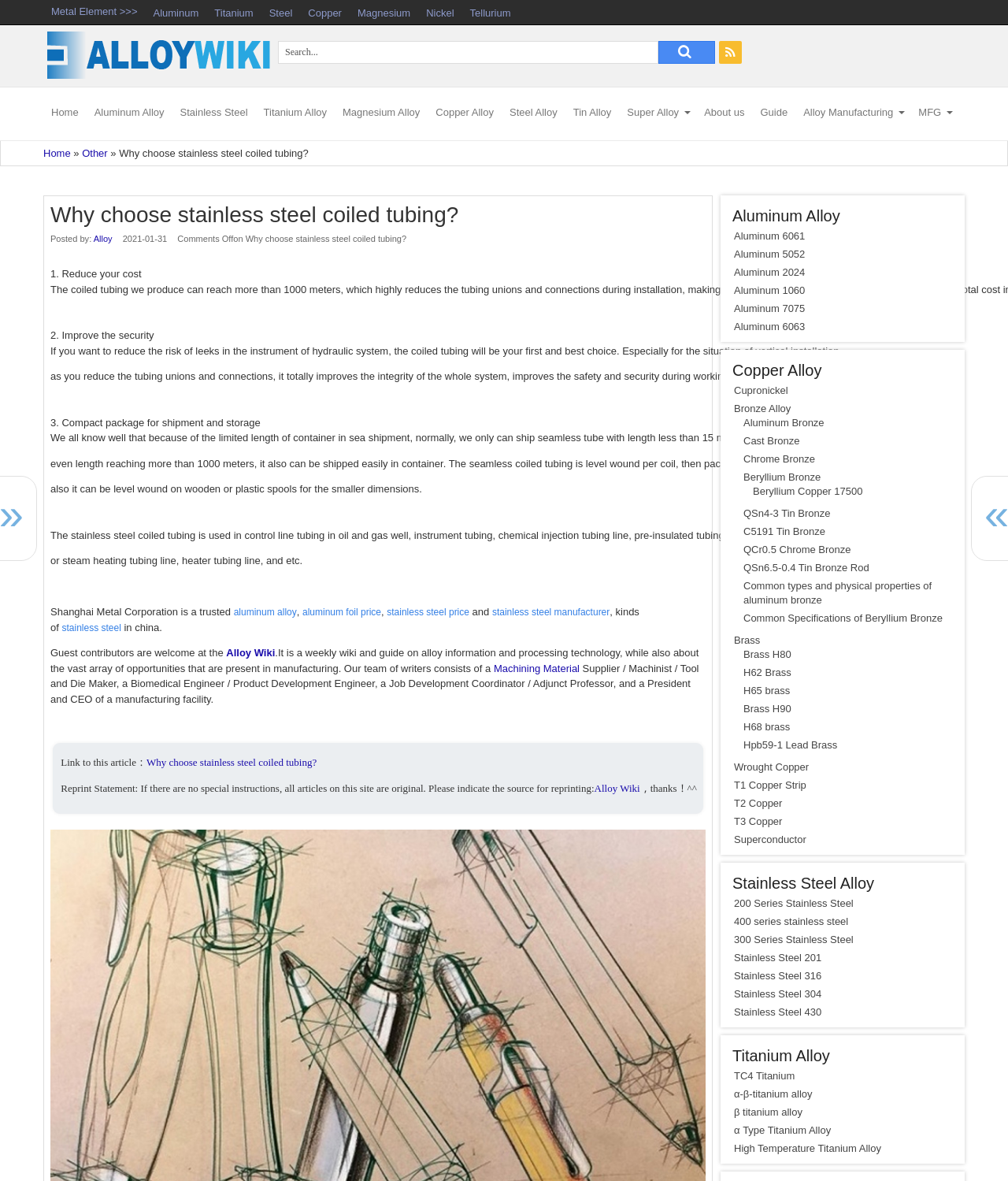Provide the bounding box coordinates of the HTML element this sentence describes: "400 series stainless steel". The bounding box coordinates consist of four float numbers between 0 and 1, i.e., [left, top, right, bottom].

[0.728, 0.775, 0.953, 0.787]